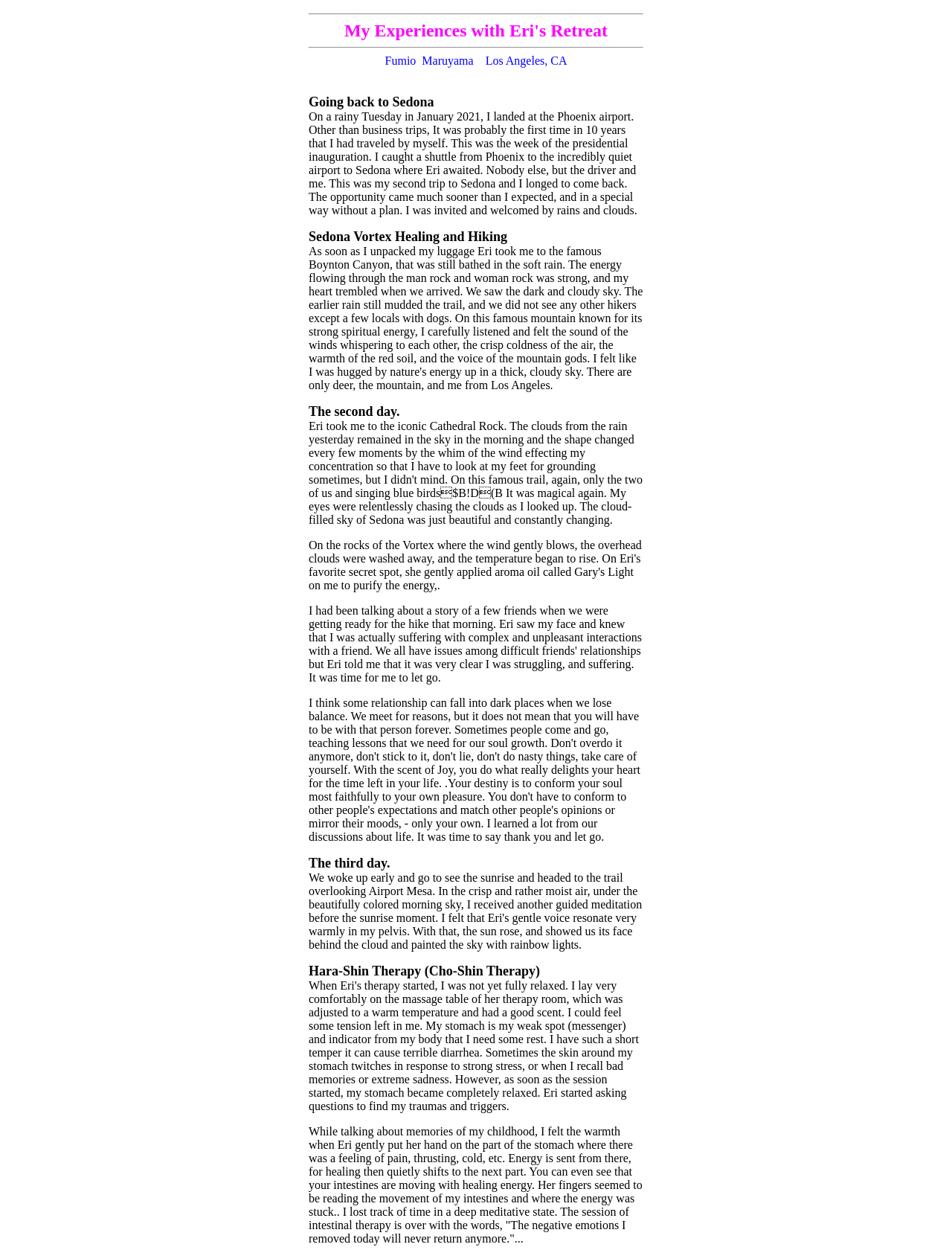What is the author's destination in January 2021?
Use the image to answer the question with a single word or phrase.

Sedona